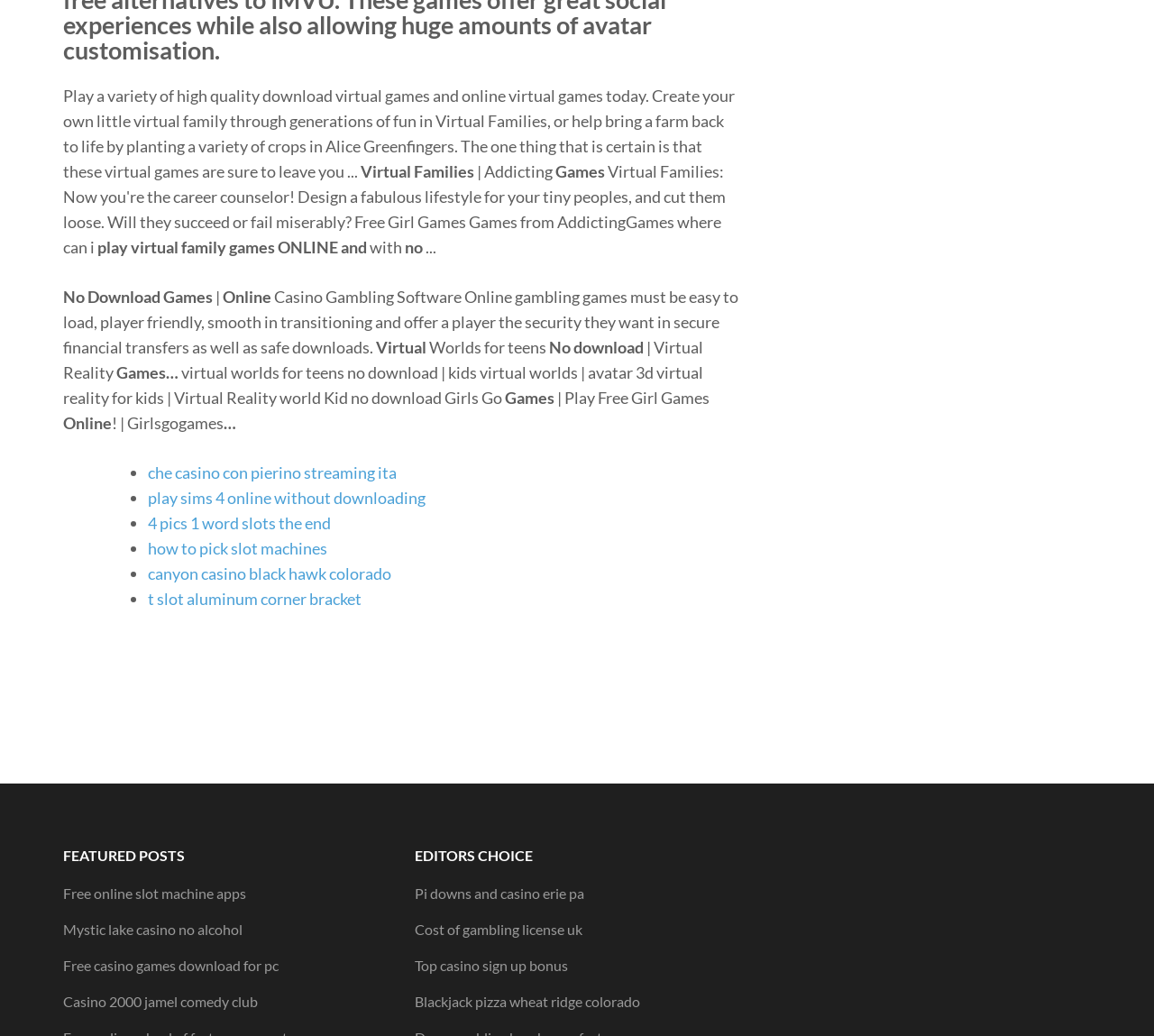Highlight the bounding box coordinates of the element you need to click to perform the following instruction: "Play 'Free online slot machine apps'."

[0.055, 0.854, 0.213, 0.87]